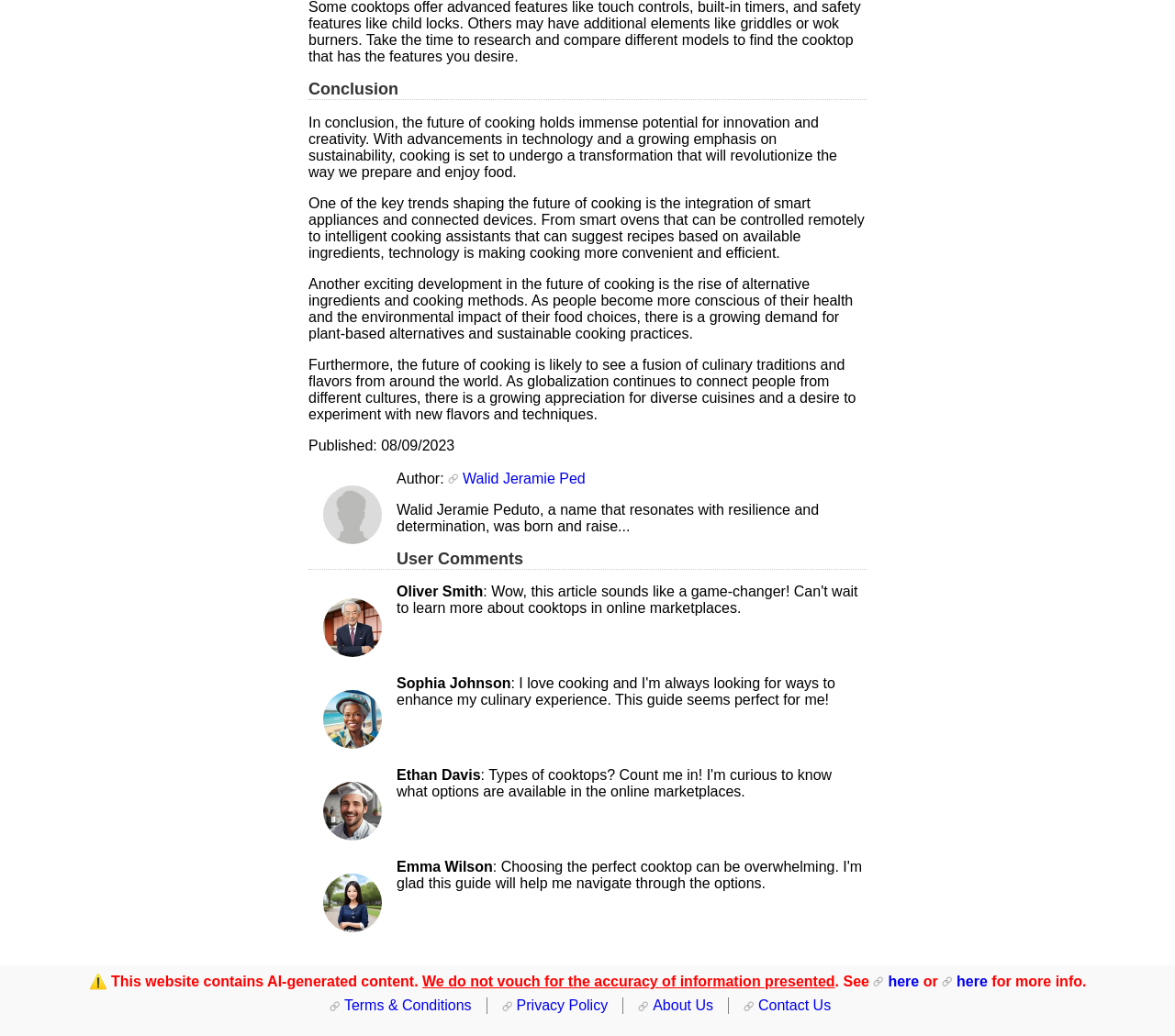Identify the bounding box coordinates for the UI element described as follows: "Privacy Policy". Ensure the coordinates are four float numbers between 0 and 1, formatted as [left, top, right, bottom].

[0.427, 0.963, 0.53, 0.979]